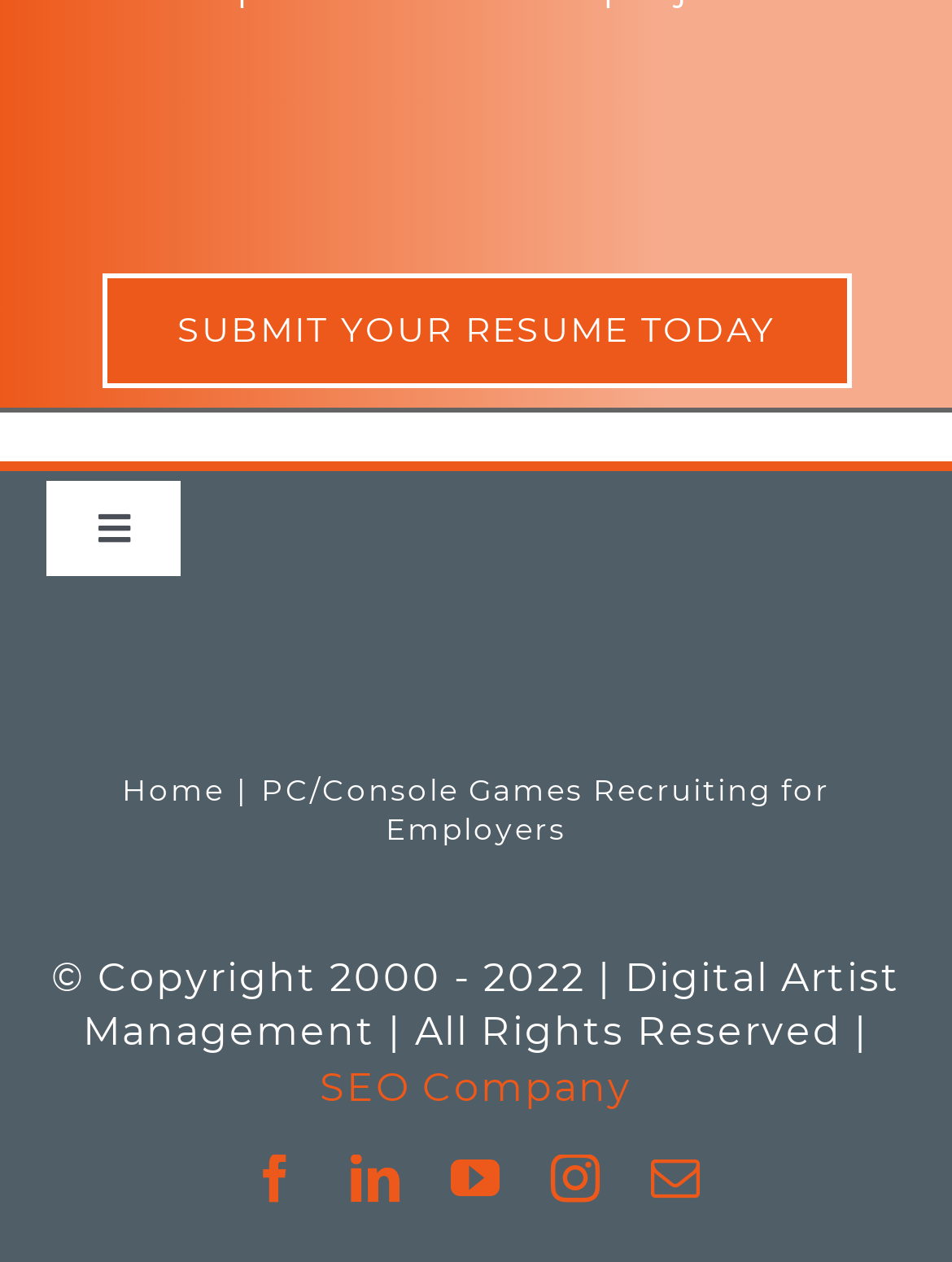Determine the bounding box coordinates for the region that must be clicked to execute the following instruction: "Click on About".

None